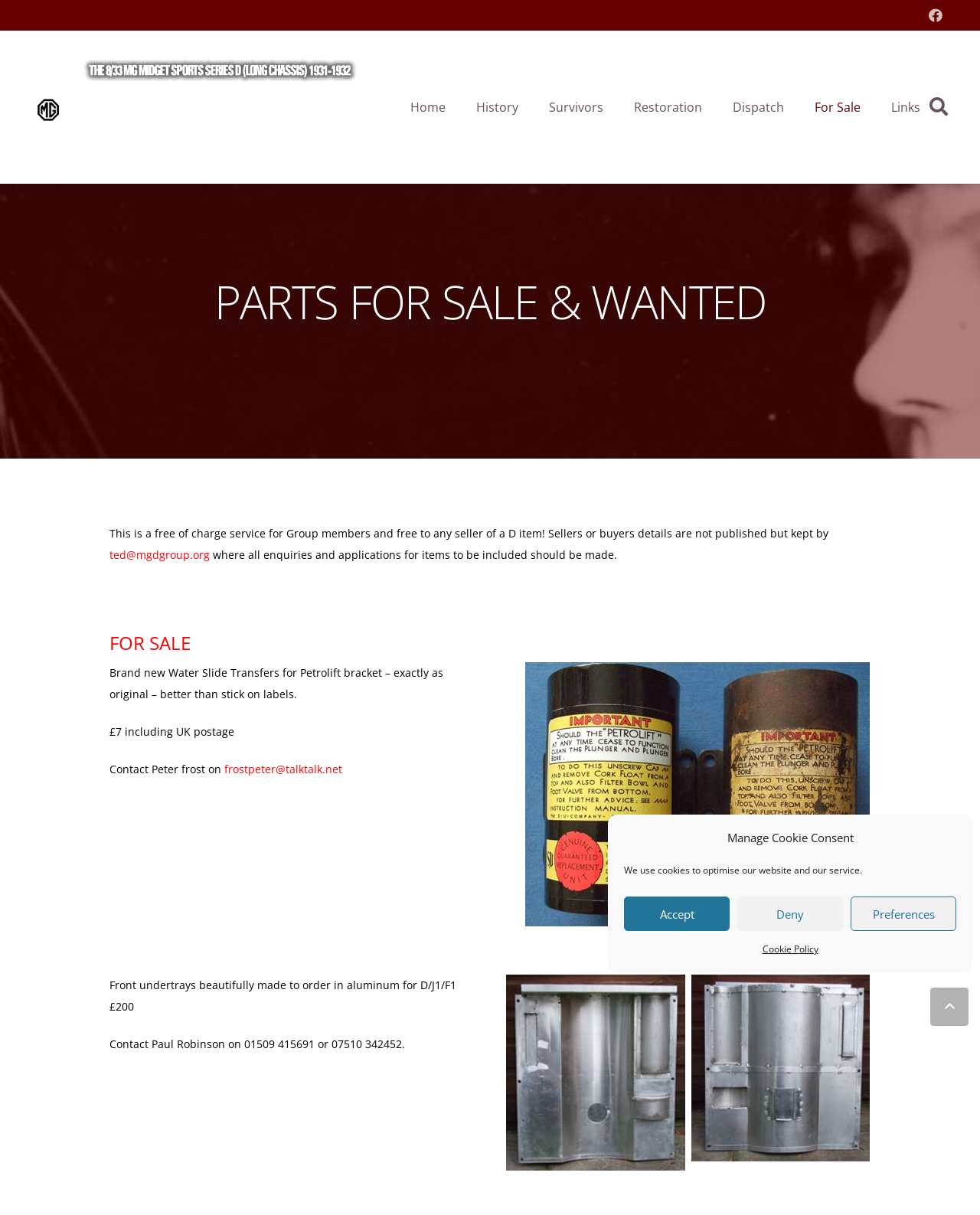What is the phone number of Paul Robinson?
Give a detailed and exhaustive answer to the question.

According to the webpage, Paul Robinson can be contacted through his phone numbers, which are 01509 415691 or 07510 342452. This information is provided in the 'FOR SALE' section of the webpage, along with the description of the Front undertrays.